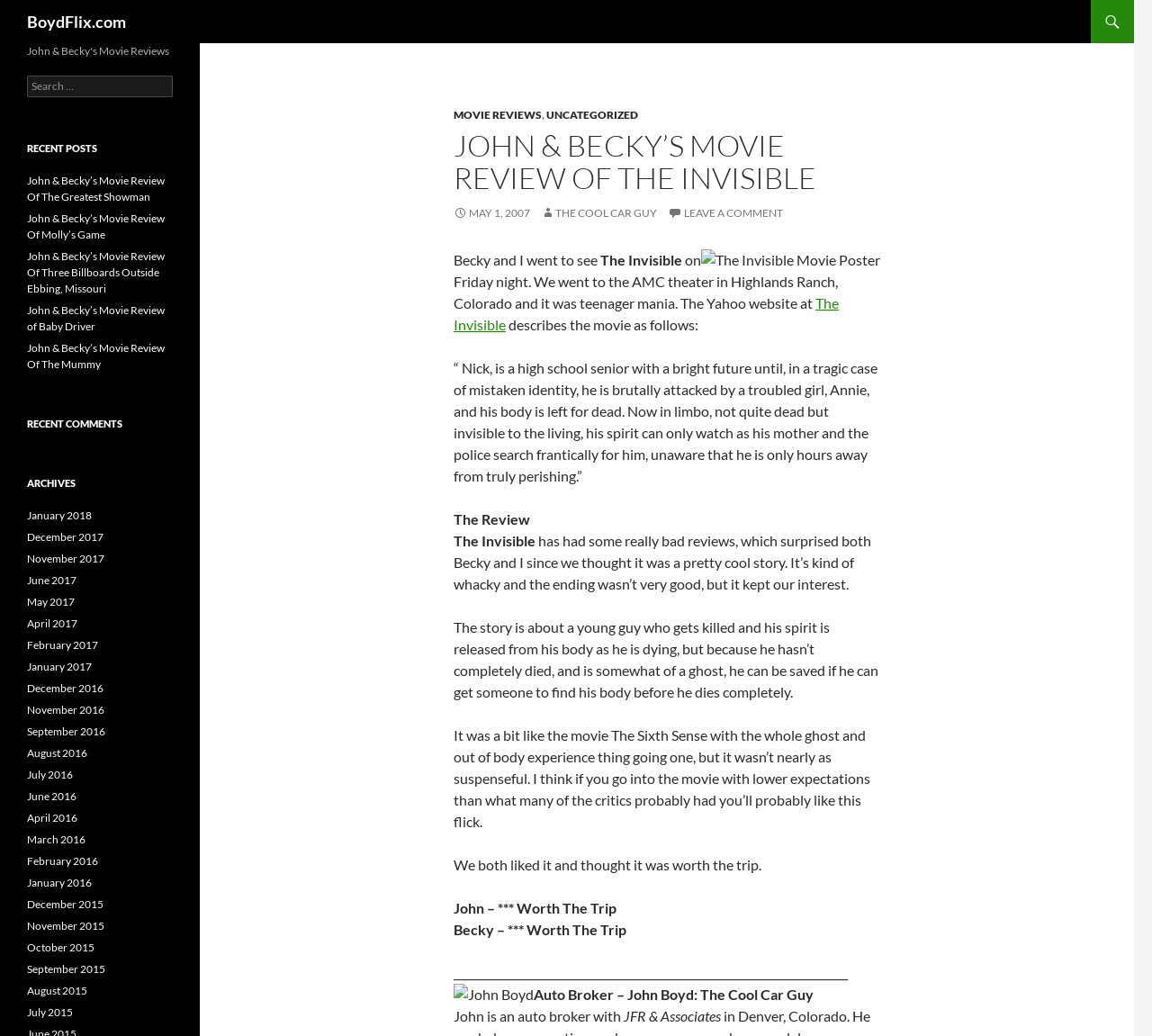Carefully examine the image and provide an in-depth answer to the question: What is the name of the company associated with John Boyd?

I found the answer by reading the text content of the webpage, specifically the text 'John is an auto broker with JFR & Associates' which mentions the company associated with John Boyd.